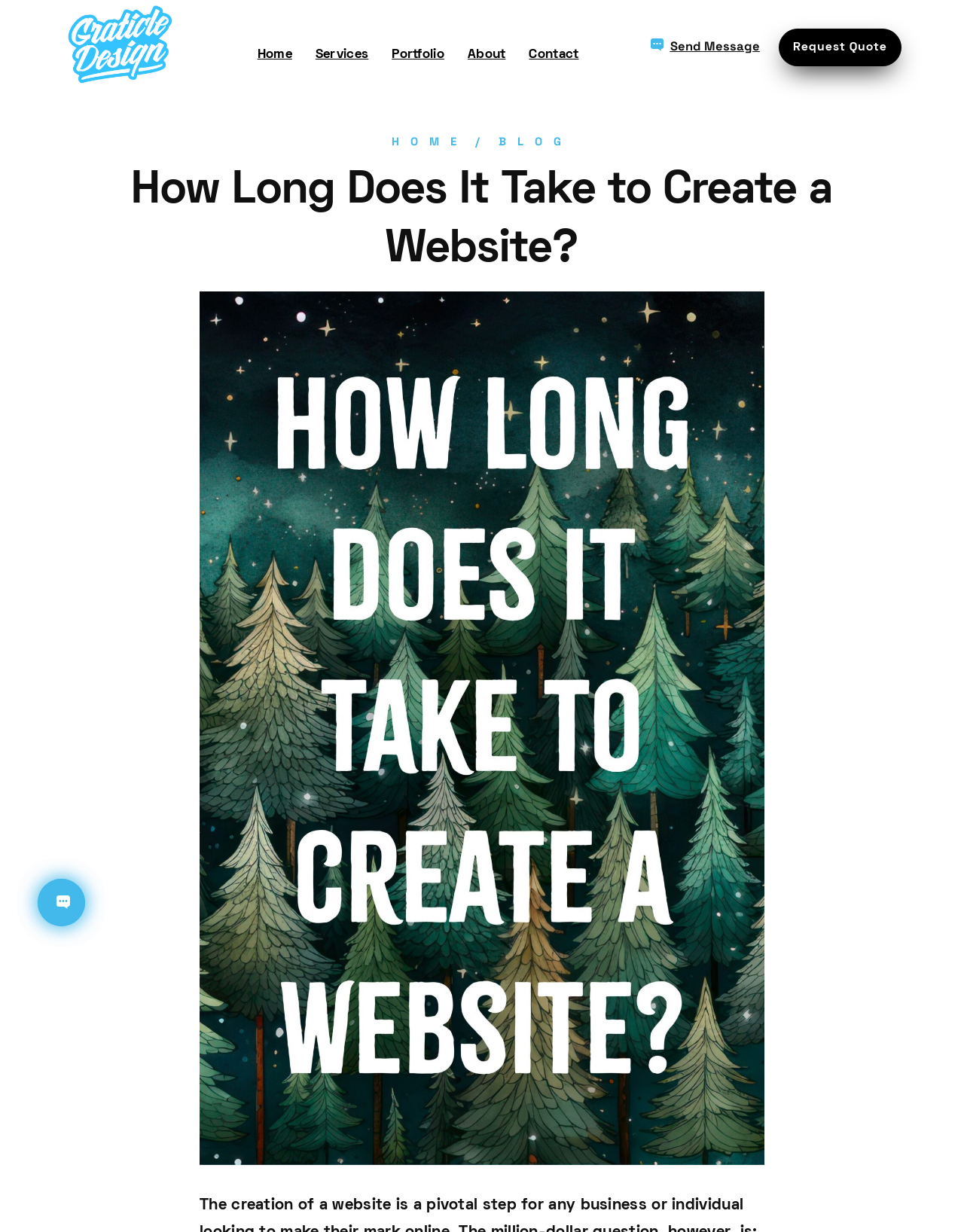Can you specify the bounding box coordinates for the region that should be clicked to fulfill this instruction: "Request a Quote".

[0.808, 0.023, 0.935, 0.054]